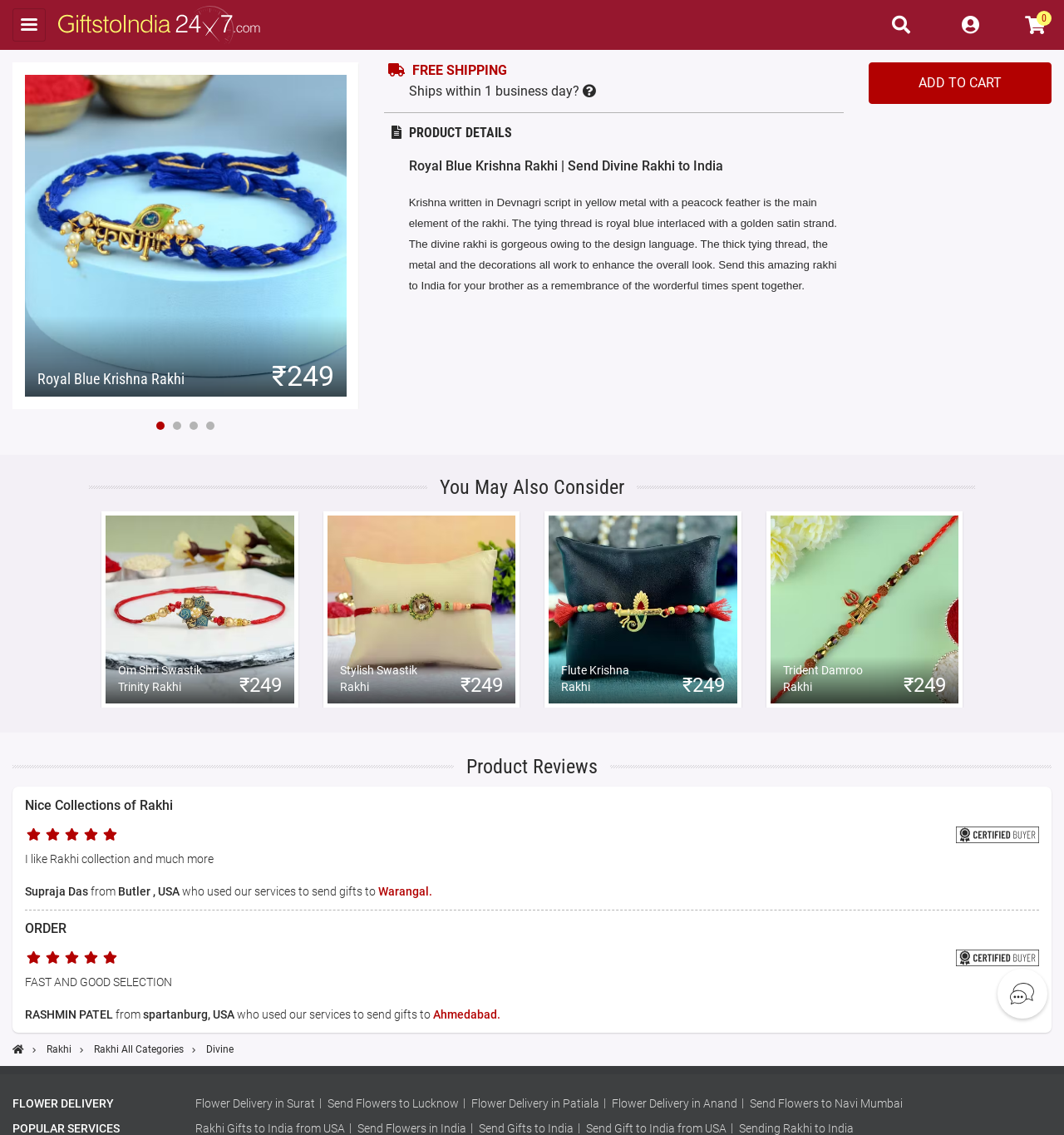Please predict the bounding box coordinates of the element's region where a click is necessary to complete the following instruction: "View reviews". The coordinates should be represented by four float numbers between 0 and 1, i.e., [left, top, right, bottom].

[0.012, 0.665, 0.988, 0.686]